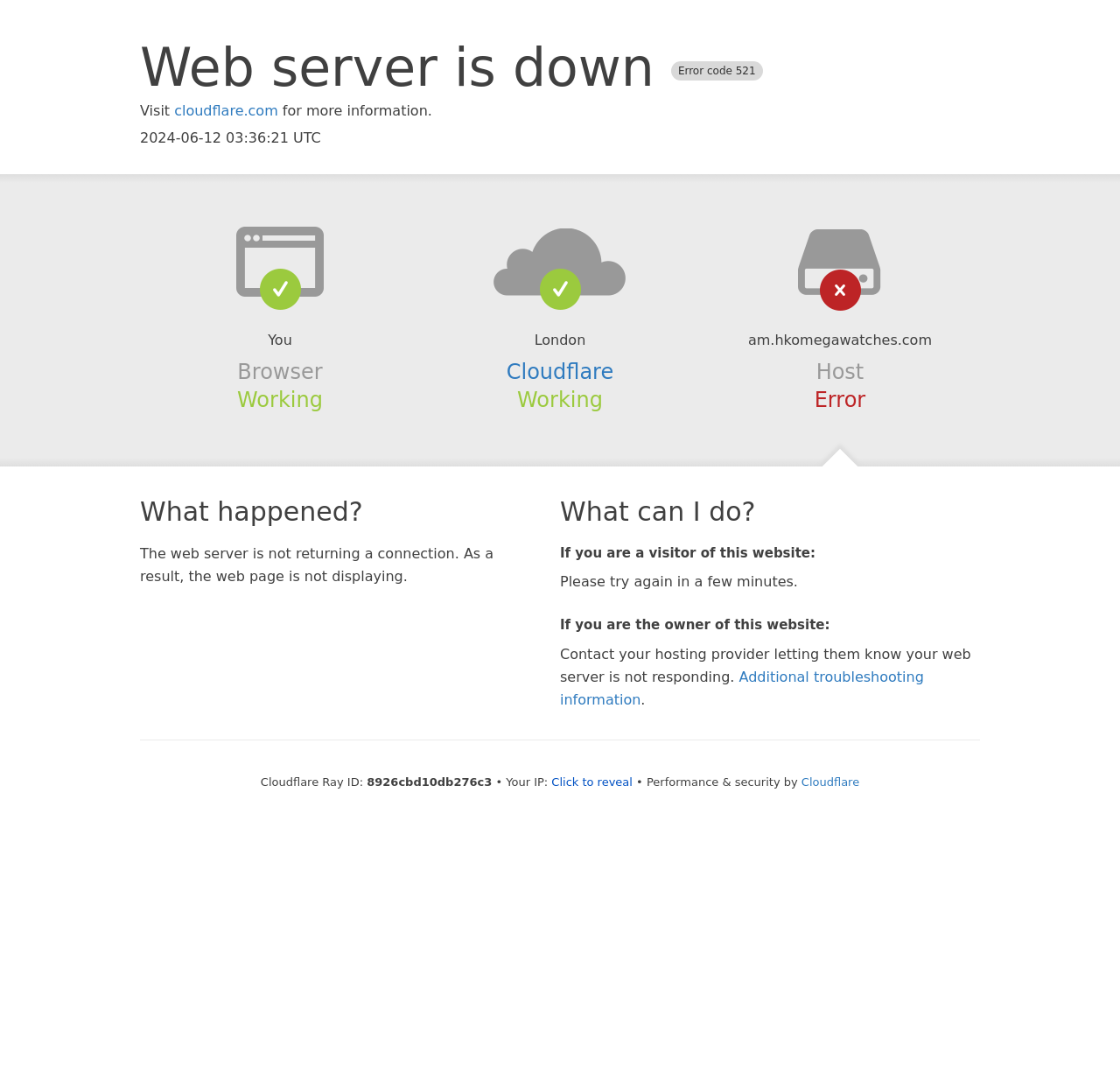Please analyze the image and provide a thorough answer to the question:
What is the current status of the browser?

The status of the browser is mentioned as 'Working' in the section 'Browser' on the webpage, indicating that the browser is functioning properly.